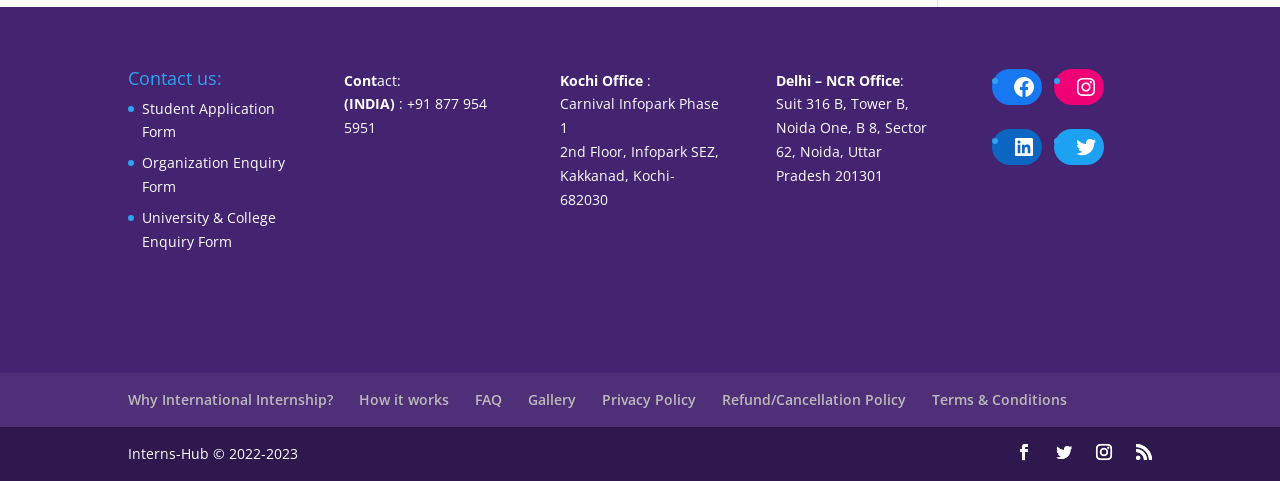What is the address of the Delhi-NCR office?
Refer to the screenshot and respond with a concise word or phrase.

Suit 316 B, Tower B, Noida One, B 8, Sector 62, Noida, Uttar Pradesh 201301